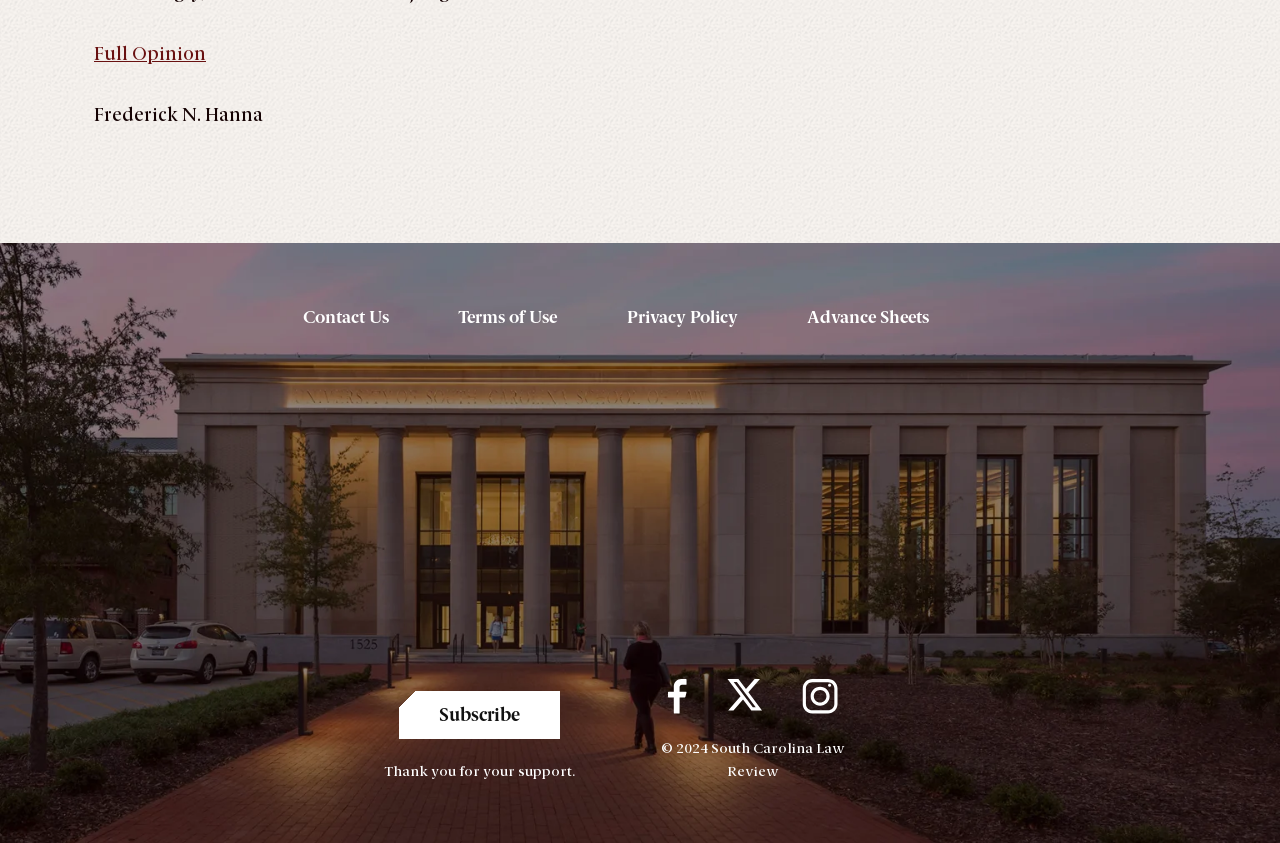How many social media platforms are linked?
Answer the question with a detailed explanation, including all necessary information.

There are three links to social media platforms: 'S.C. Law Review on Facebook', 'S.C. Law Review on Twitter', and 'S.C. Law Review on Instagram', each with an accompanying image element.